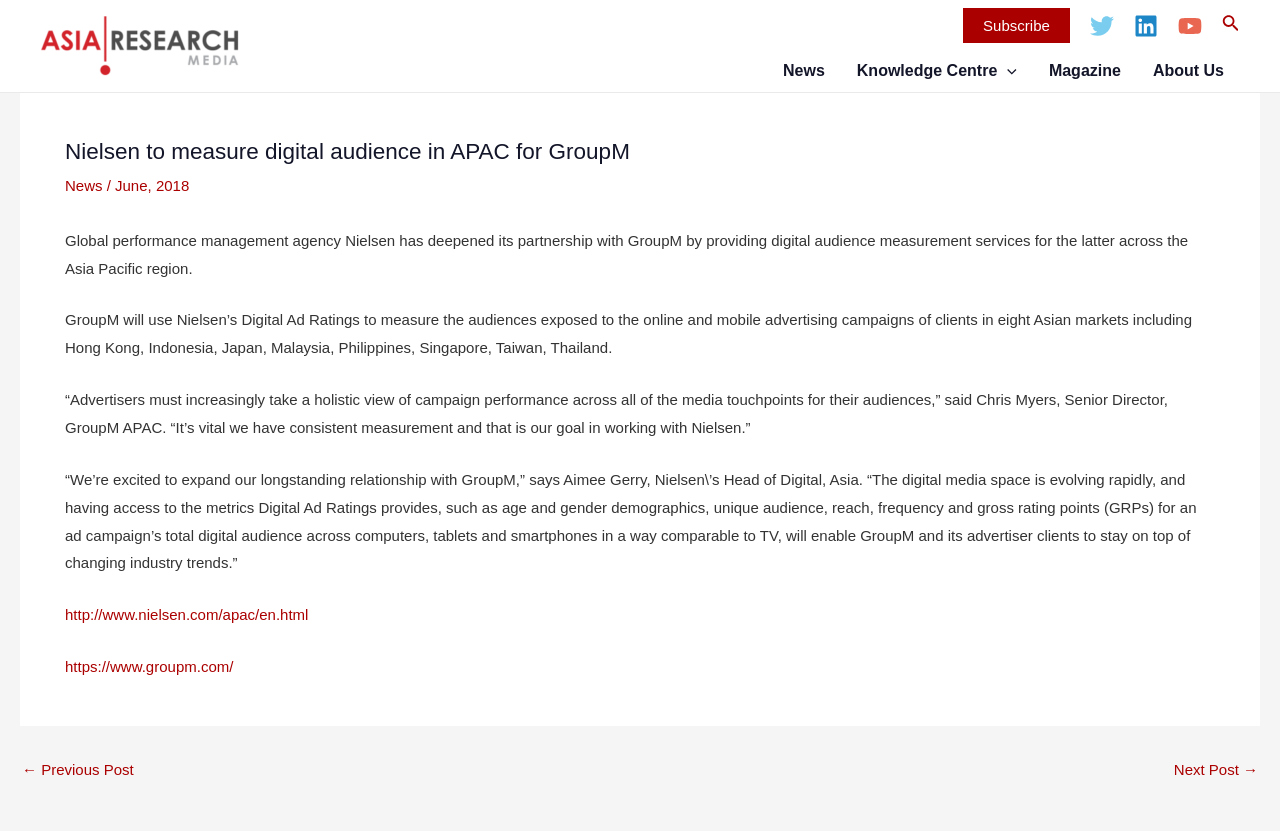Locate the bounding box coordinates of the element I should click to achieve the following instruction: "Search for something".

[0.955, 0.014, 0.969, 0.046]